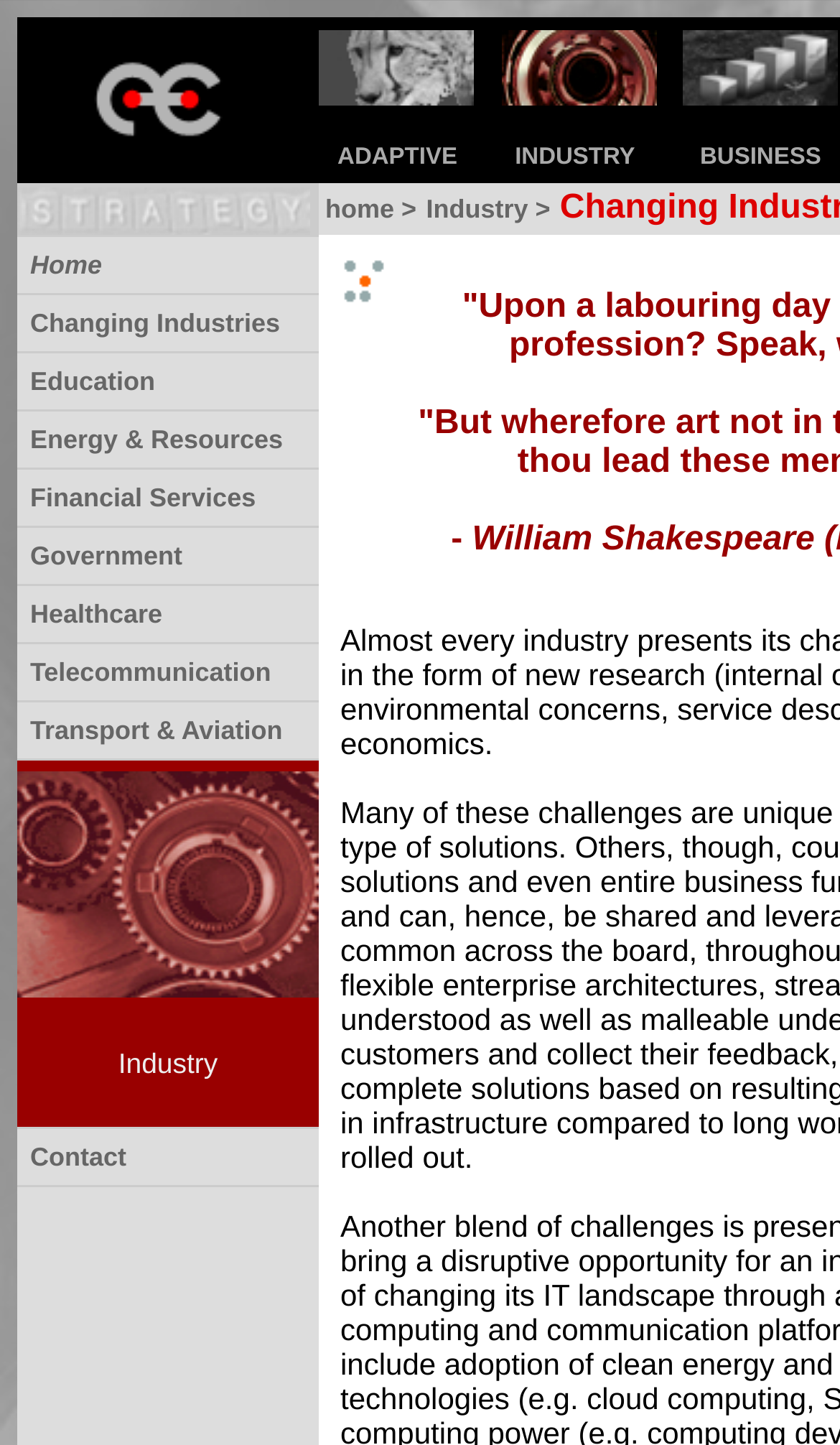From the details in the image, provide a thorough response to the question: How many industries are listed?

The number of industries listed is obtained by counting the number of LayoutTableCell elements with link elements inside, which are 'Changing Industries', 'Education', 'Energy & Resources', 'Financial Services', 'Government', 'Healthcare', 'Telecommunication', and 'Industries'.